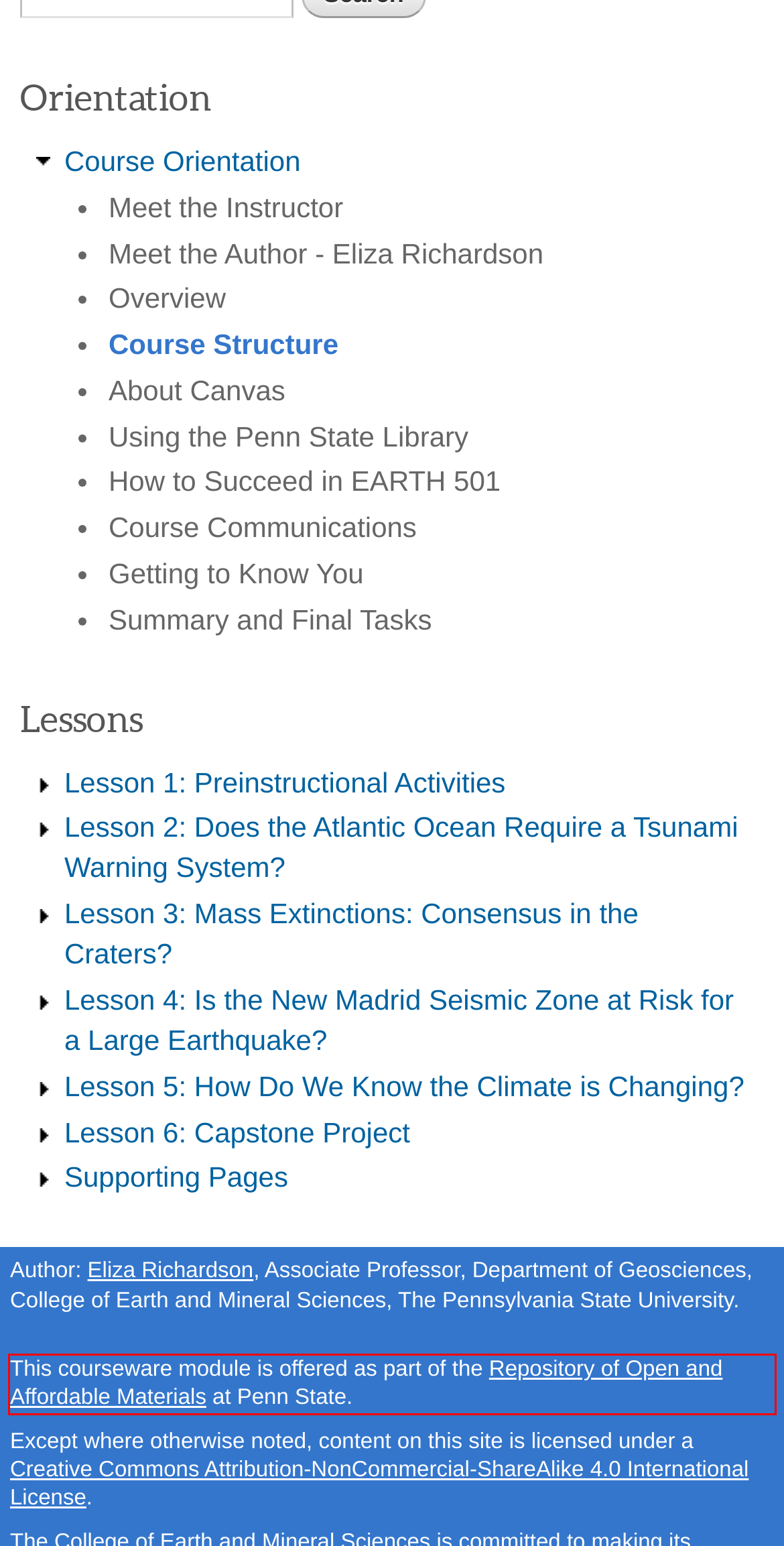The screenshot you have been given contains a UI element surrounded by a red rectangle. Use OCR to read and extract the text inside this red rectangle.

This courseware module is offered as part of the Repository of Open and Affordable Materials (link is external) at Penn State.